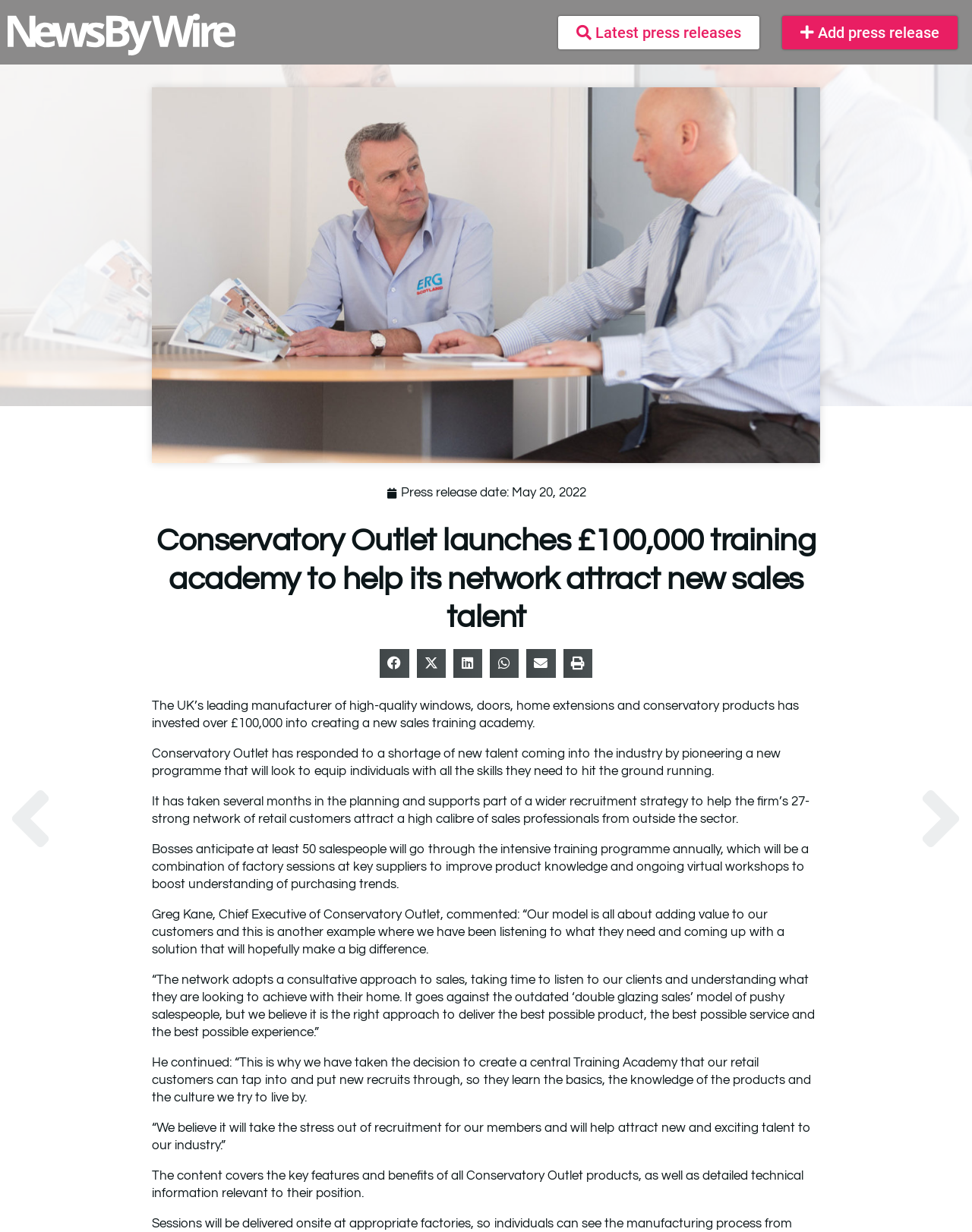Please give a short response to the question using one word or a phrase:
How much has Conservatory Outlet invested in the new sales training academy?

£100,000